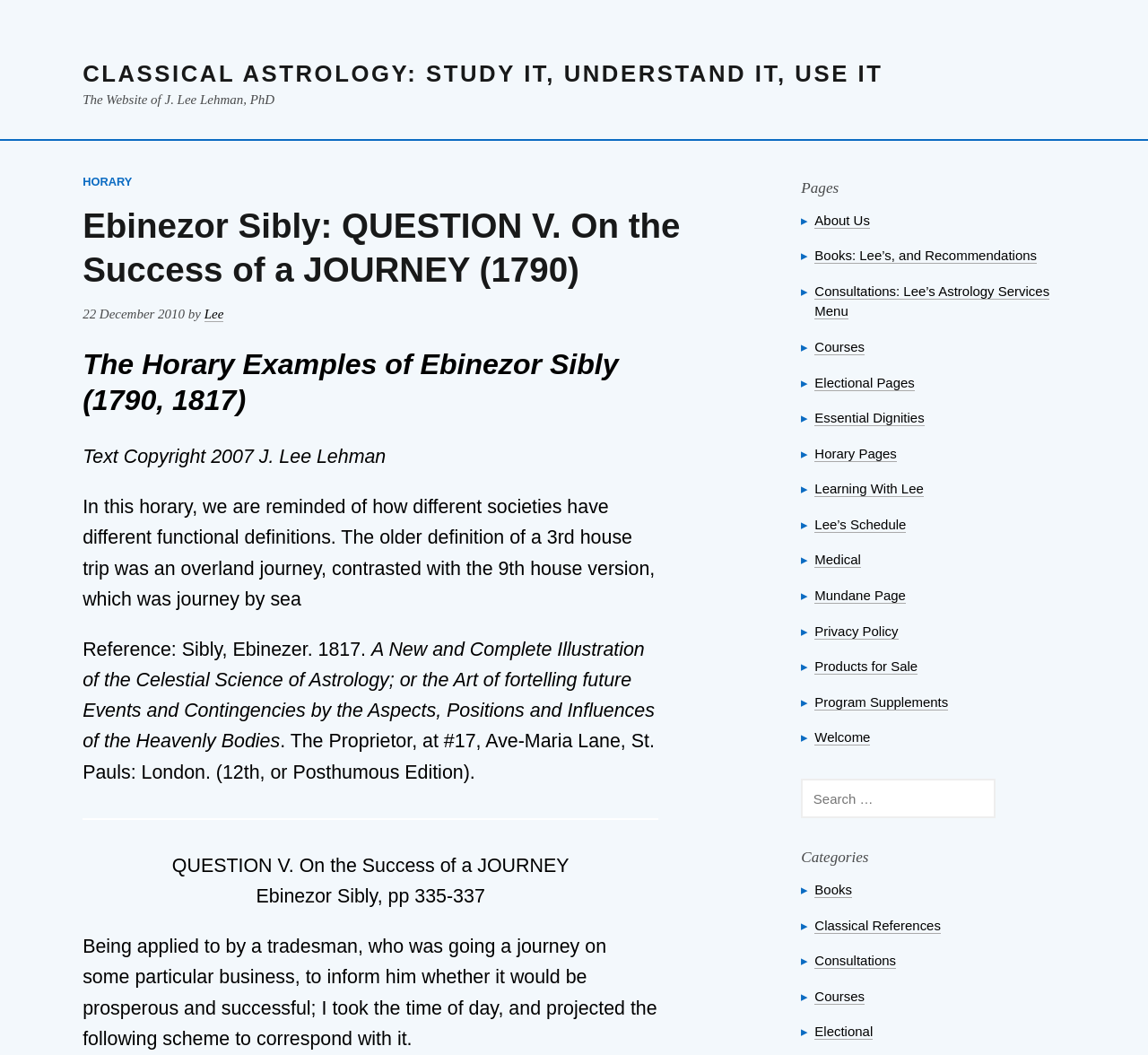Specify the bounding box coordinates (top-left x, top-left y, bottom-right x, bottom-right y) of the UI element in the screenshot that matches this description: parent_node: Search for: value="Search"

[0.867, 0.737, 0.888, 0.76]